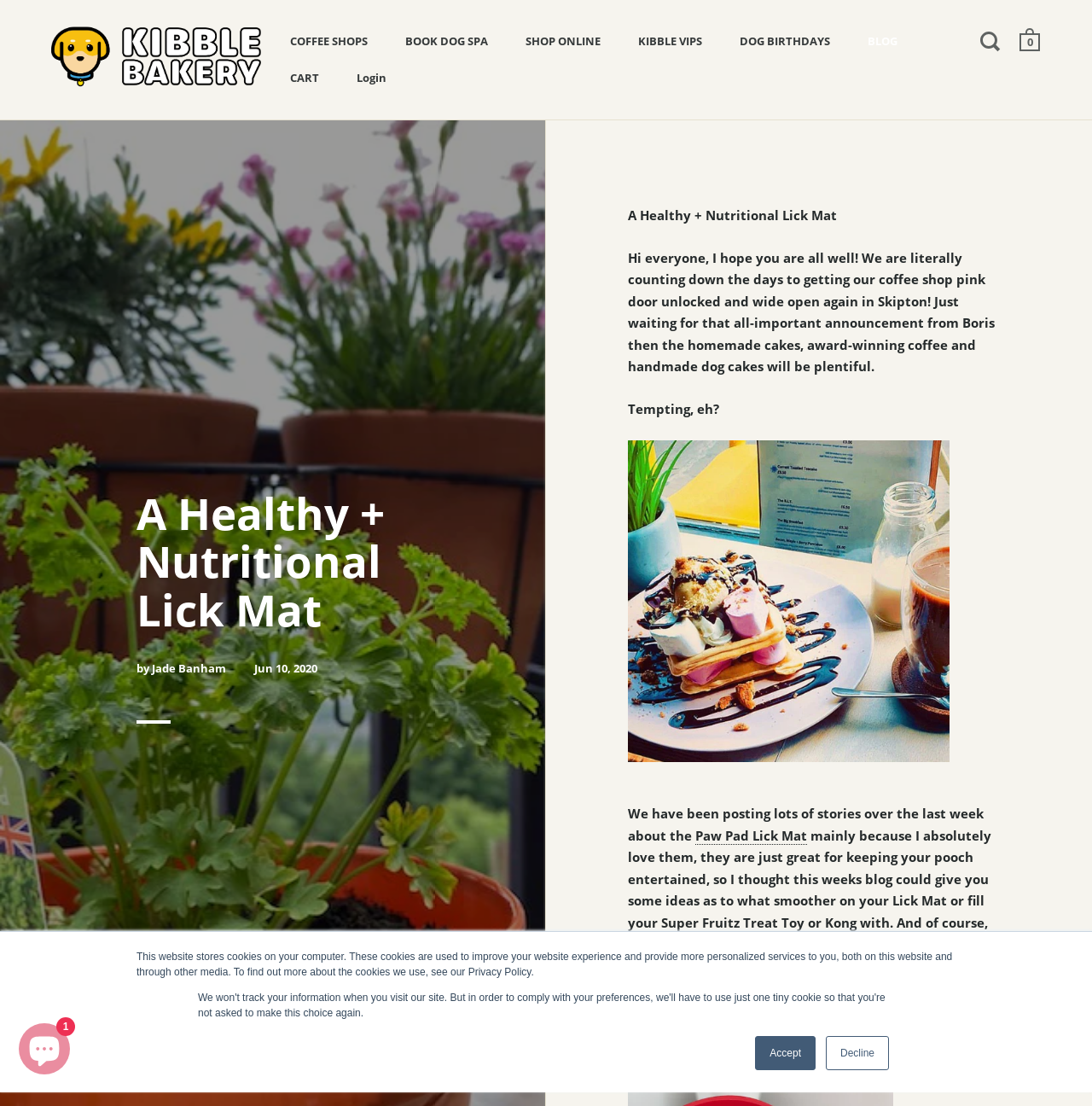What is the date of the blog post?
Give a single word or phrase as your answer by examining the image.

Jun 10, 2020